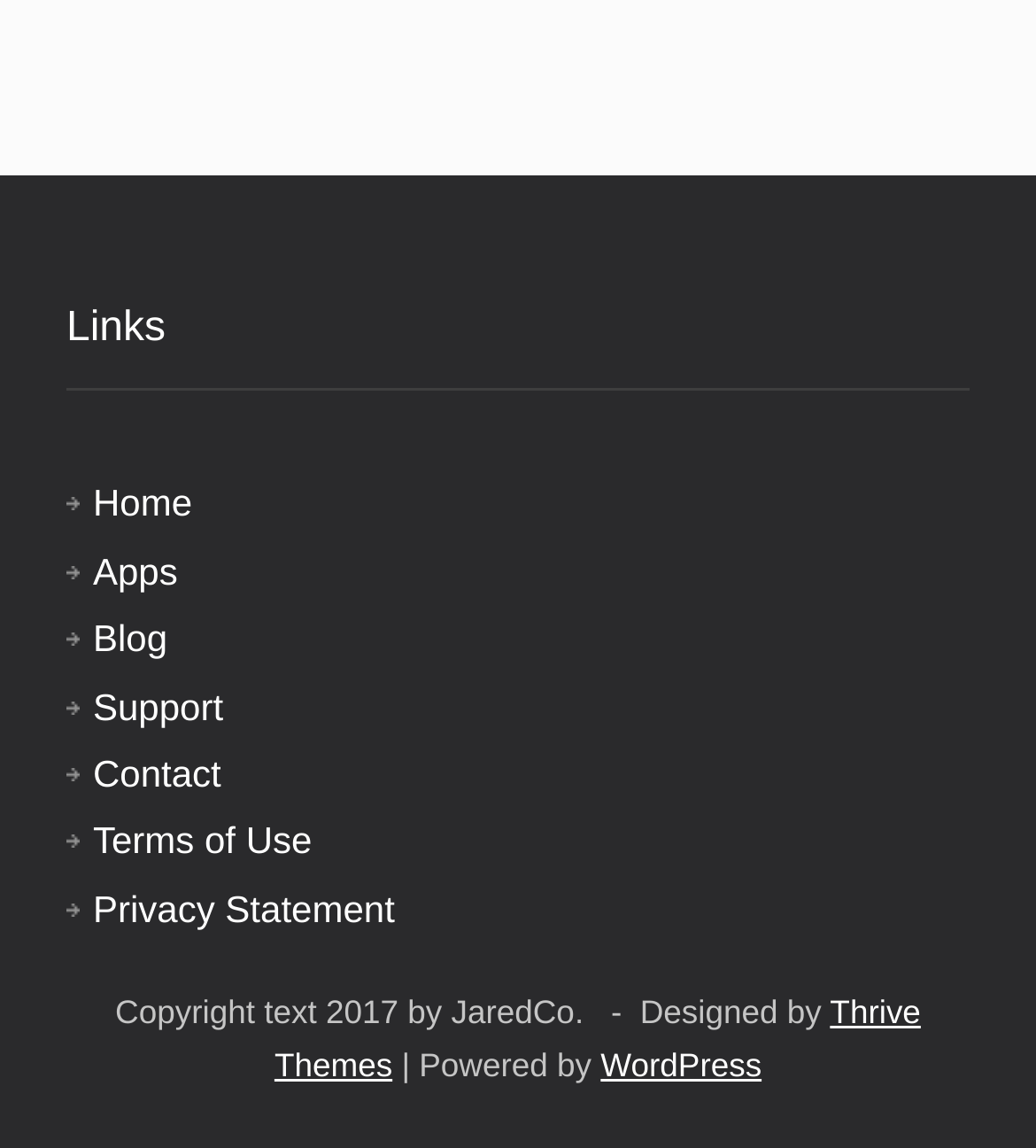Reply to the question below using a single word or brief phrase:
What is the platform that powers the website?

WordPress